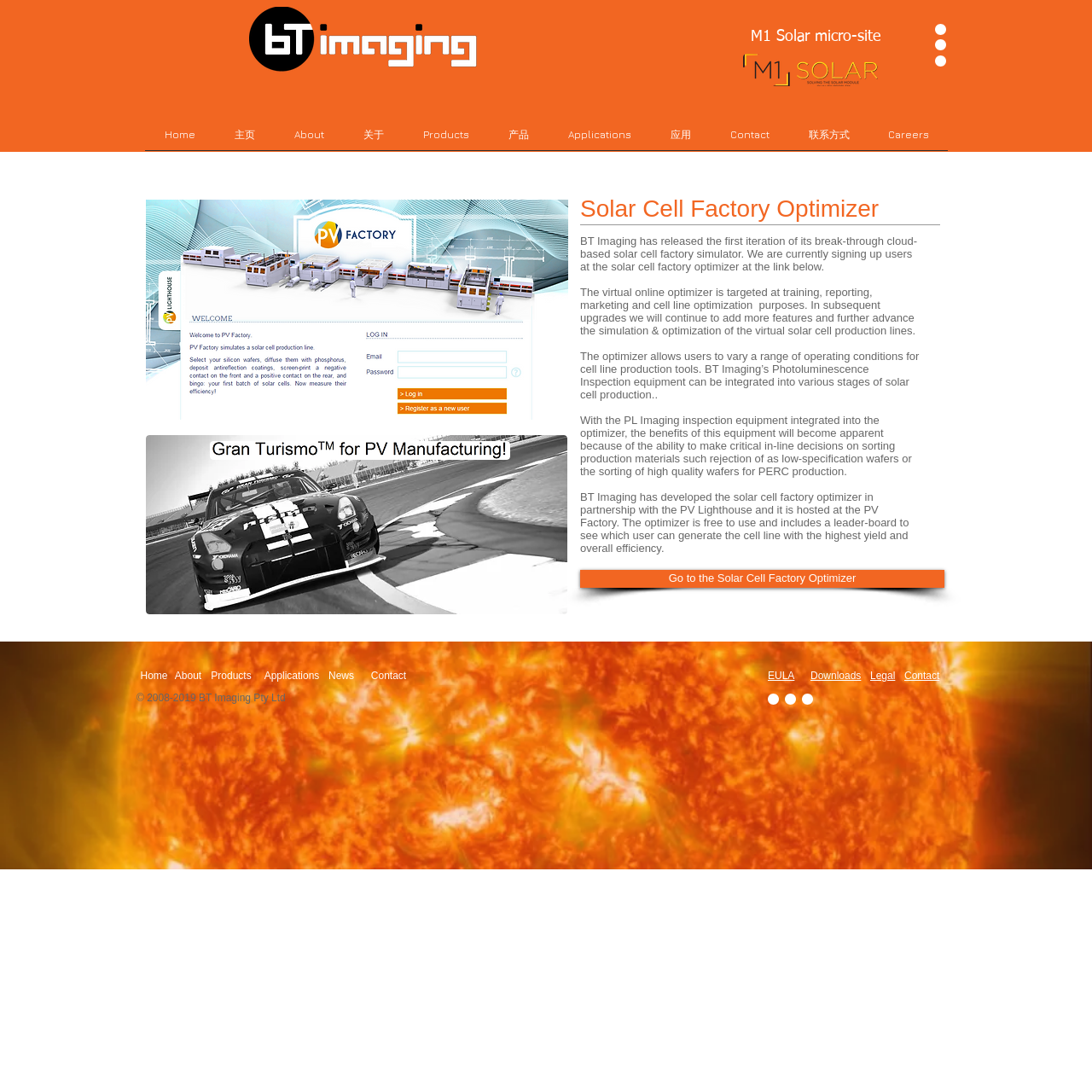What is the benefit of integrating PL Imaging inspection equipment into the optimizer?
Using the information from the image, answer the question thoroughly.

The question can be answered by reading the static text elements on the webpage, which describe the benefits of integrating PL Imaging inspection equipment into the optimizer, including the ability to make critical in-line decisions on sorting production materials.